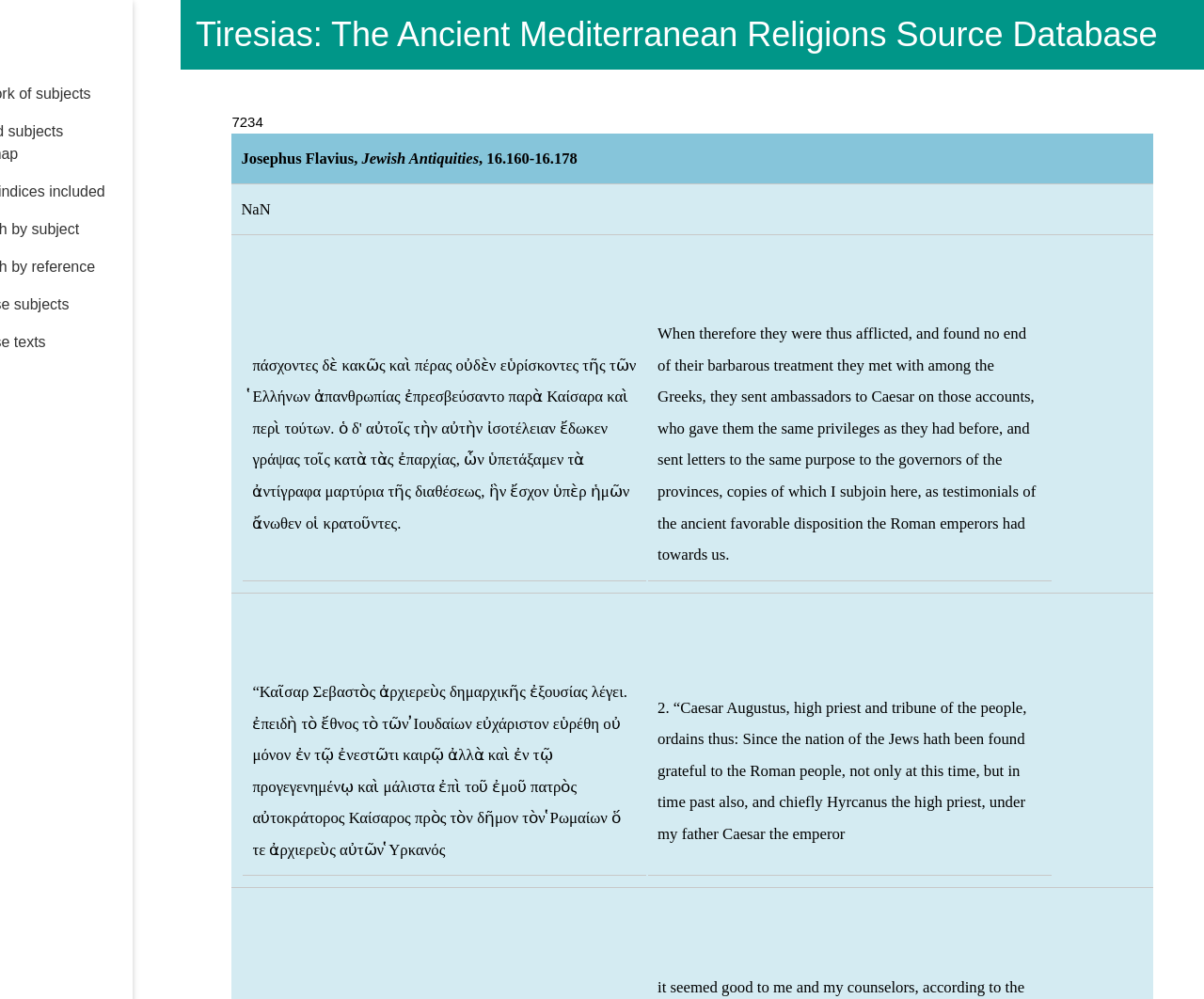Please identify the bounding box coordinates of the clickable area that will fulfill the following instruction: "Click on the 'About' link". The coordinates should be in the format of four float numbers between 0 and 1, i.e., [left, top, right, bottom].

[0.0, 0.038, 0.156, 0.075]